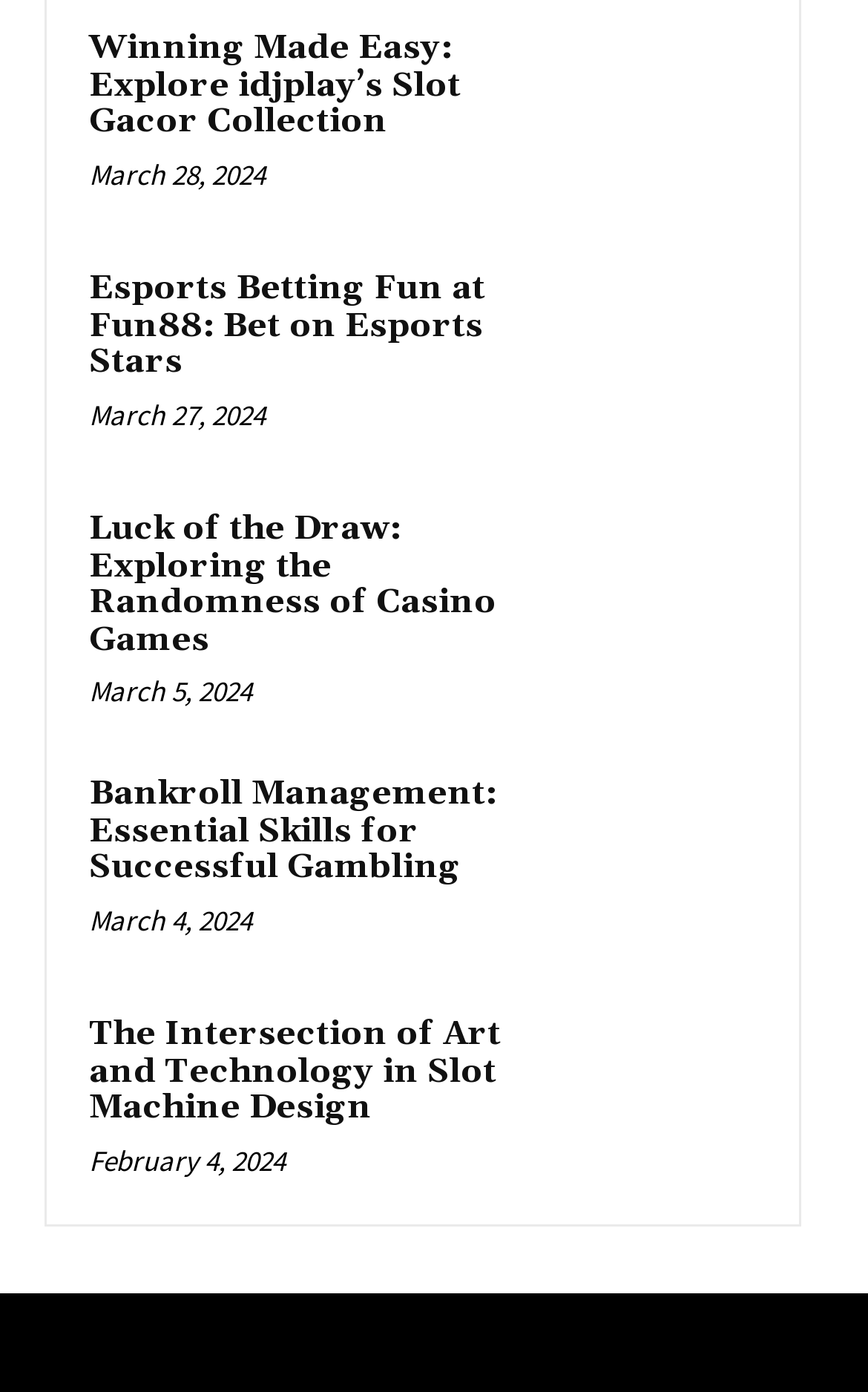Please provide a comprehensive answer to the question below using the information from the image: How many links are there on this page?

I counted the number of link elements on the page, and there are 10 links, each corresponding to a separate article or heading.